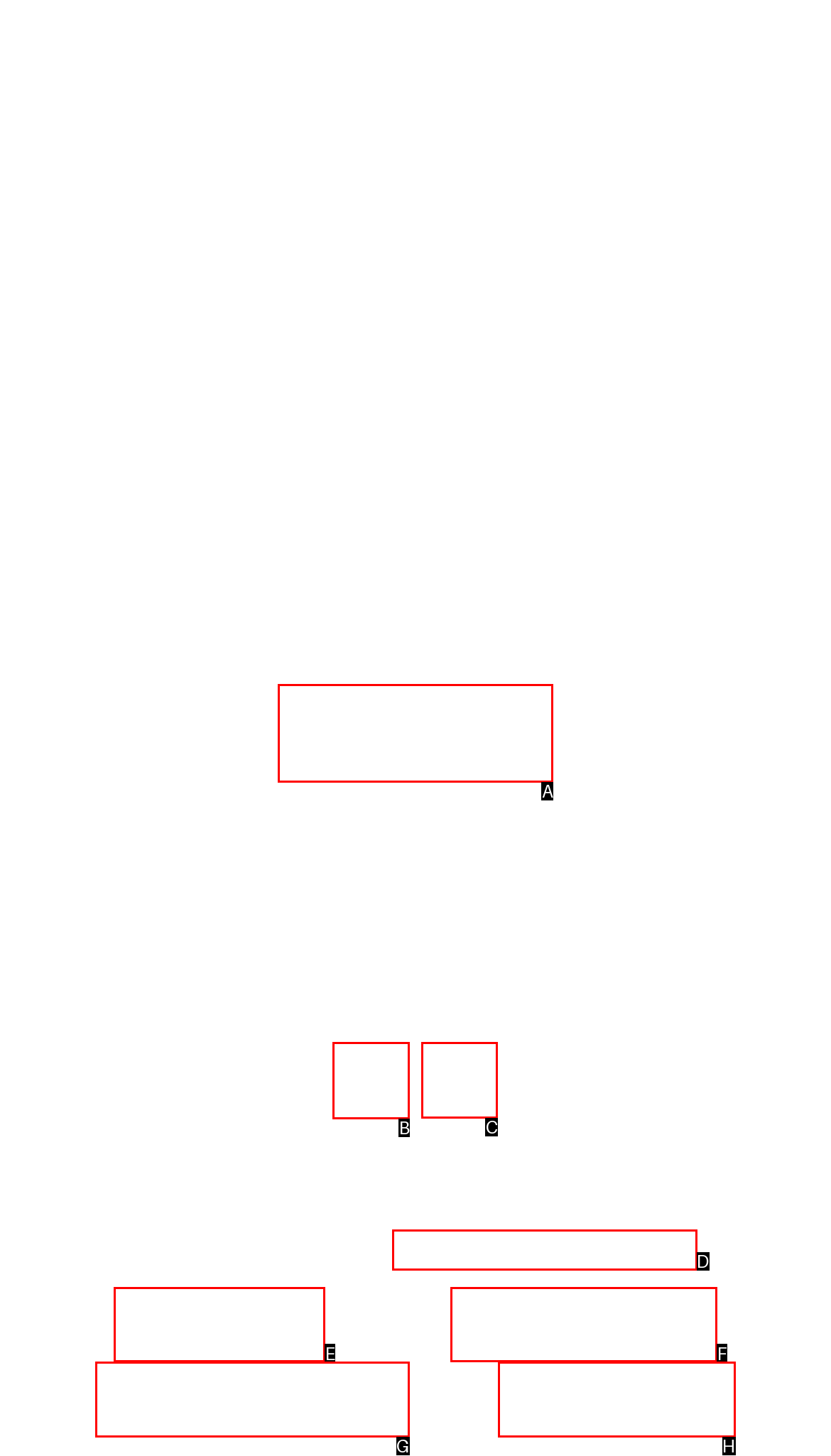Identify the correct HTML element to click to accomplish this task: Explore Pinterest page
Respond with the letter corresponding to the correct choice.

C